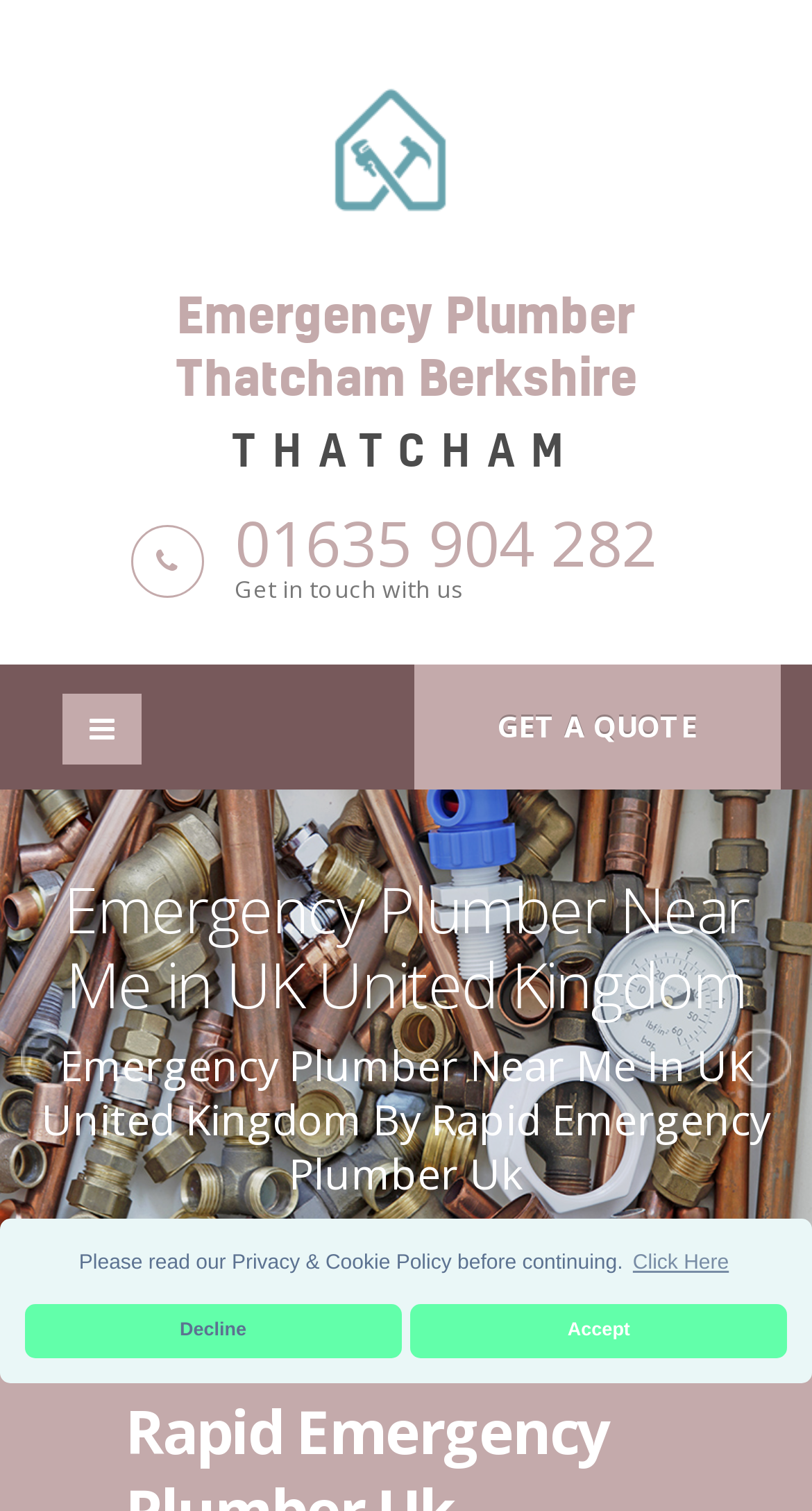Pinpoint the bounding box coordinates of the element that must be clicked to accomplish the following instruction: "Get a quote". The coordinates should be in the format of four float numbers between 0 and 1, i.e., [left, top, right, bottom].

[0.51, 0.439, 0.962, 0.522]